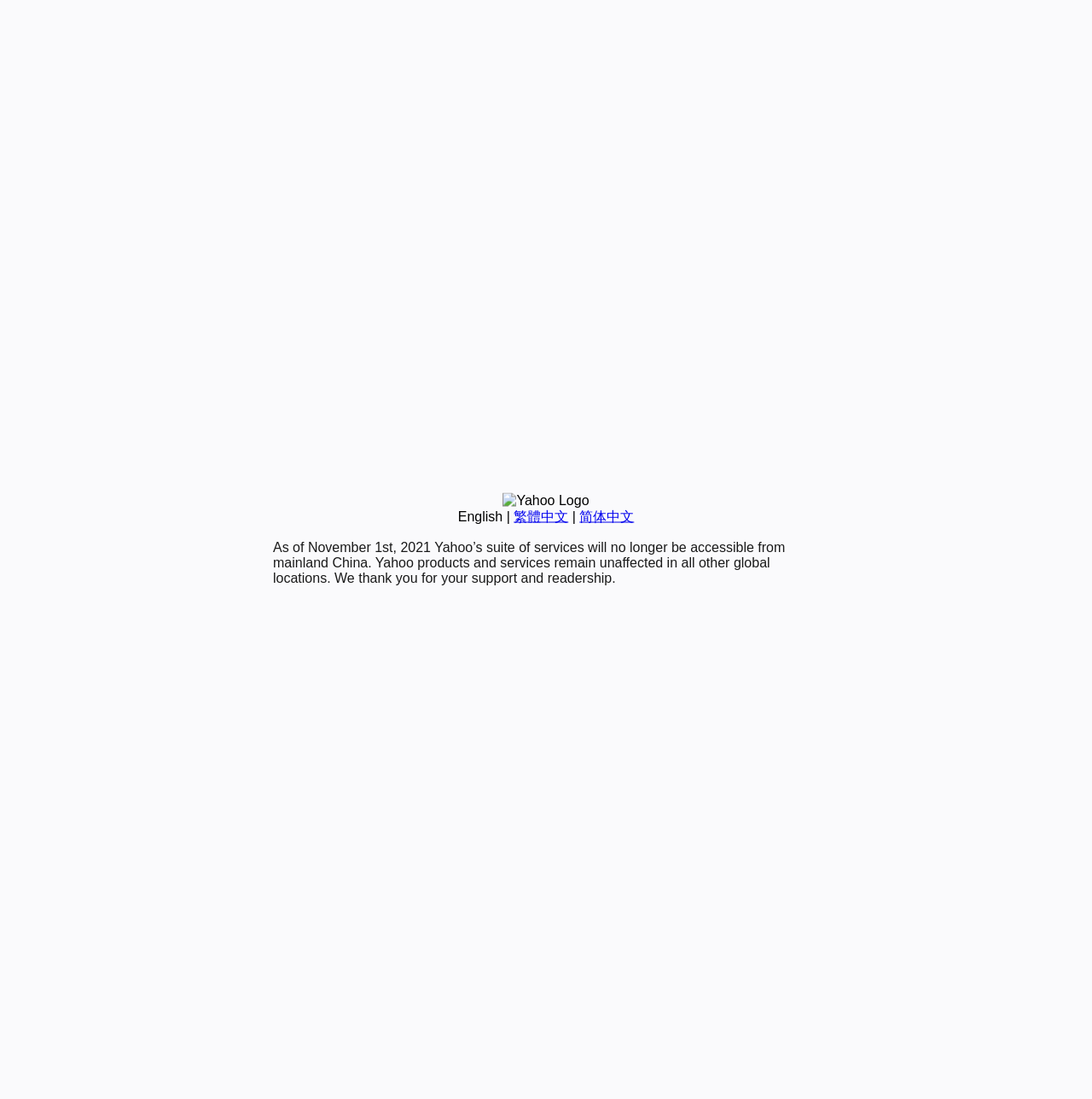Using the provided element description, identify the bounding box coordinates as (top-left x, top-left y, bottom-right x, bottom-right y). Ensure all values are between 0 and 1. Description: 简体中文

[0.531, 0.463, 0.581, 0.476]